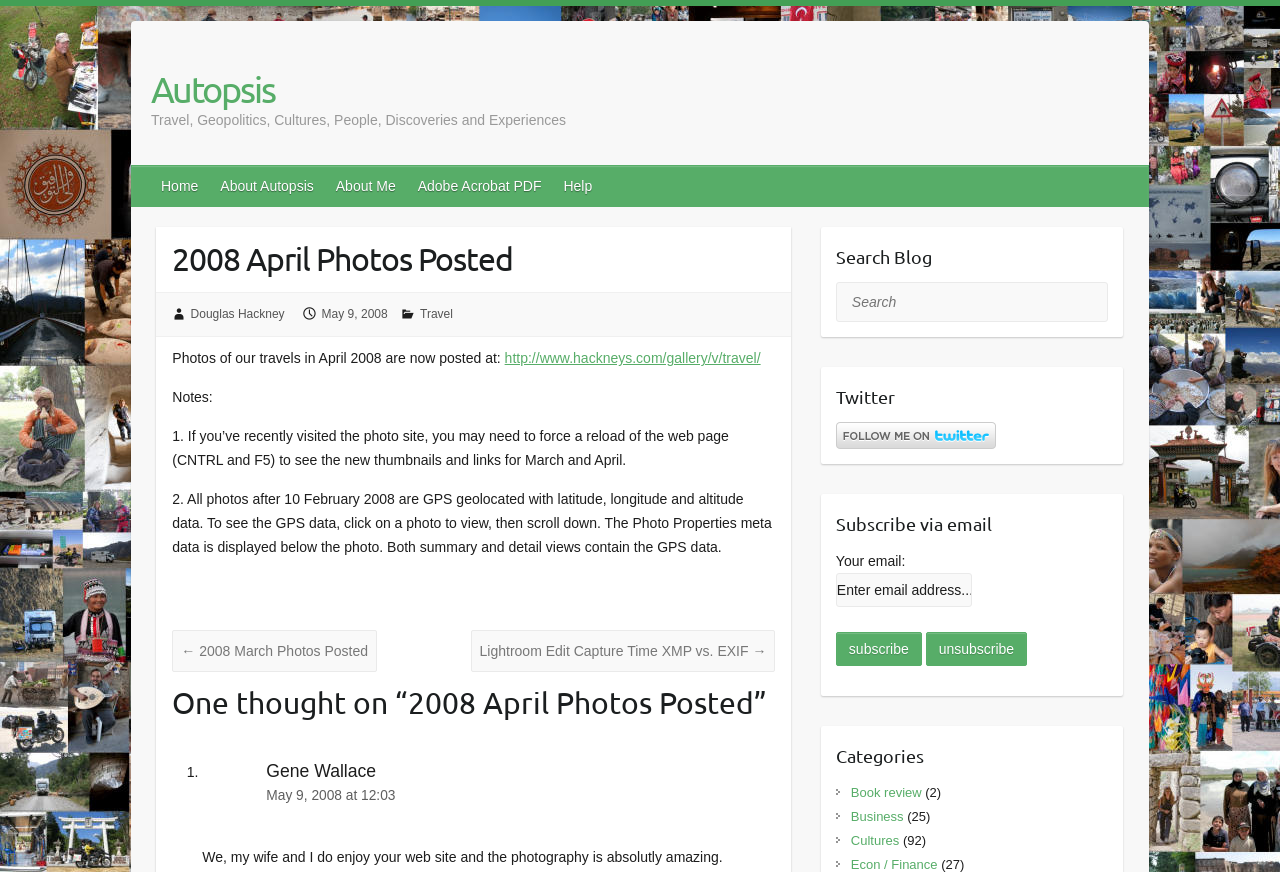Please identify the bounding box coordinates of the element's region that I should click in order to complete the following instruction: "Click on the 'About Autopsis' link". The bounding box coordinates consist of four float numbers between 0 and 1, i.e., [left, top, right, bottom].

[0.164, 0.19, 0.255, 0.236]